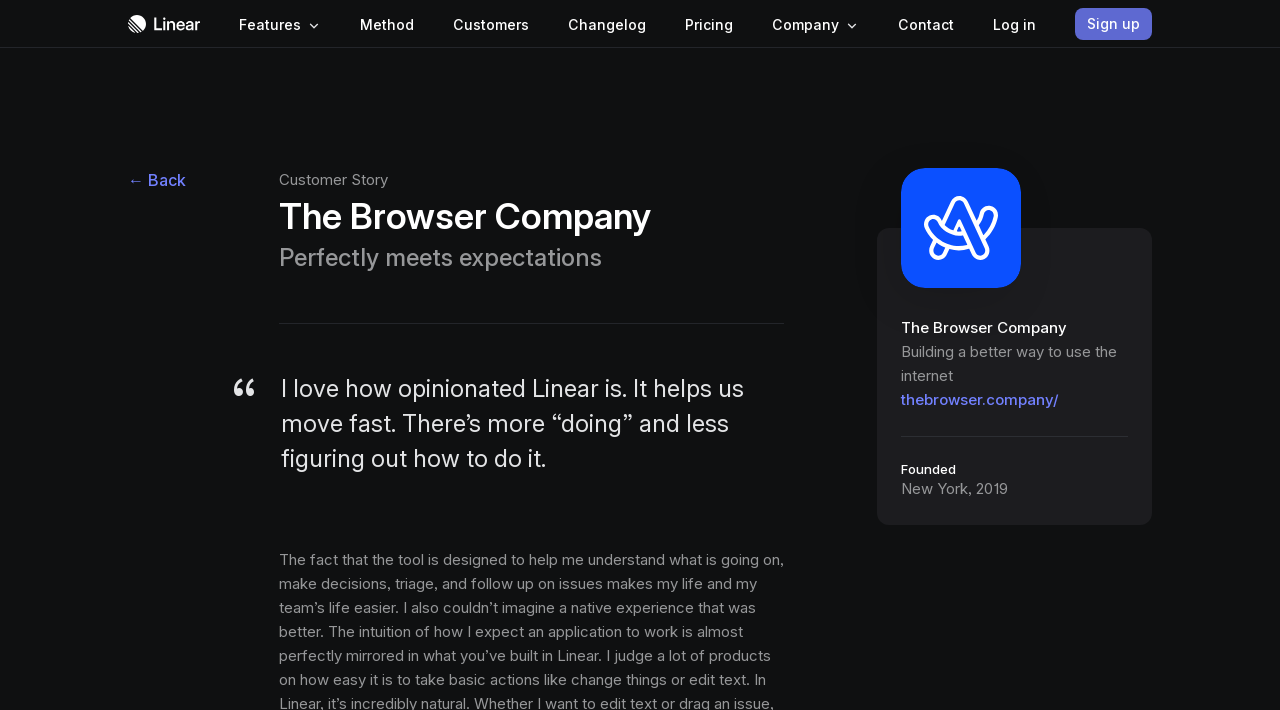What is the name of the company in the customer story?
Answer the question with a single word or phrase by looking at the picture.

The Browser Company